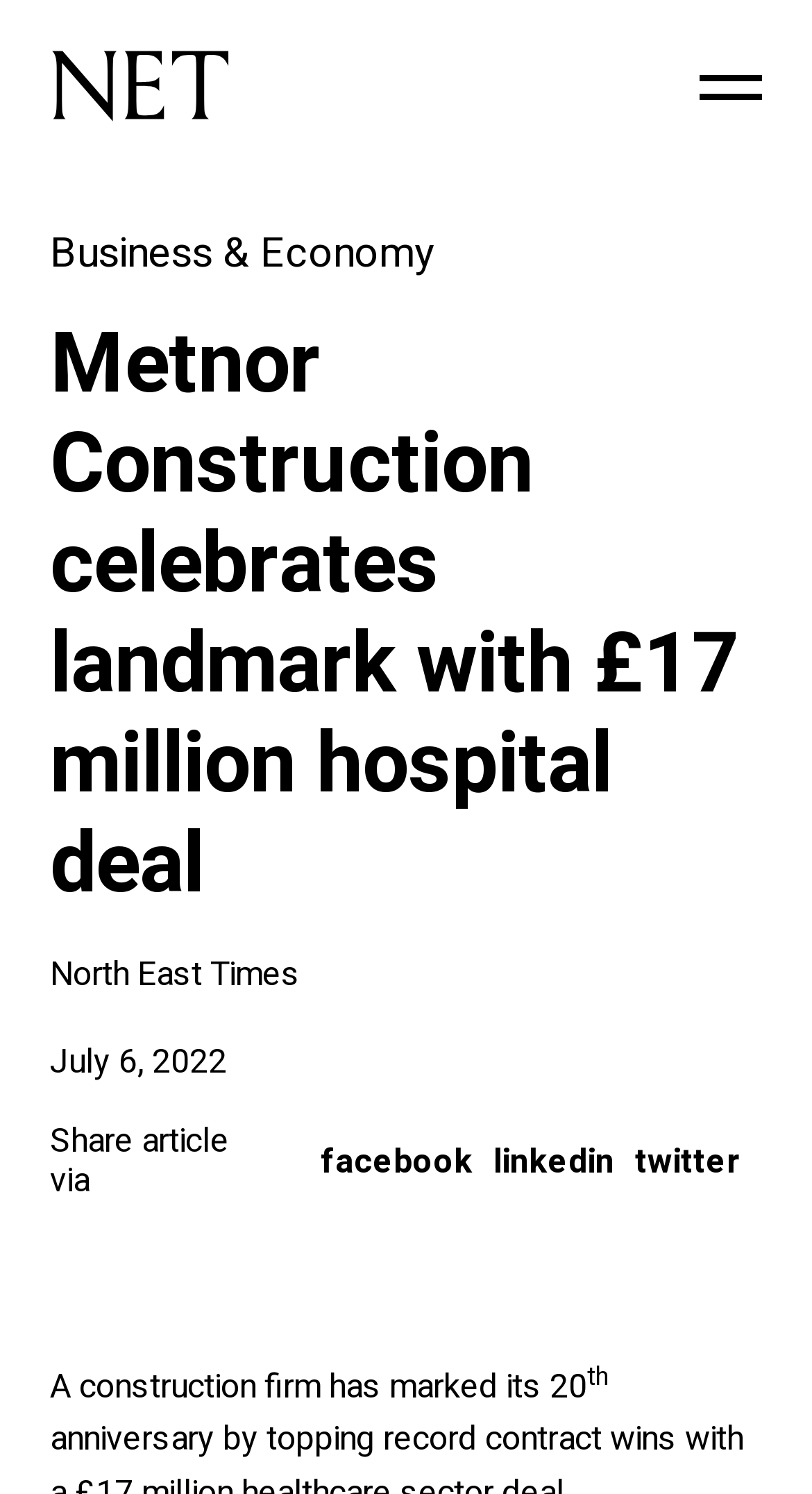What is the name of the publication?
Answer with a single word or phrase, using the screenshot for reference.

North East Times